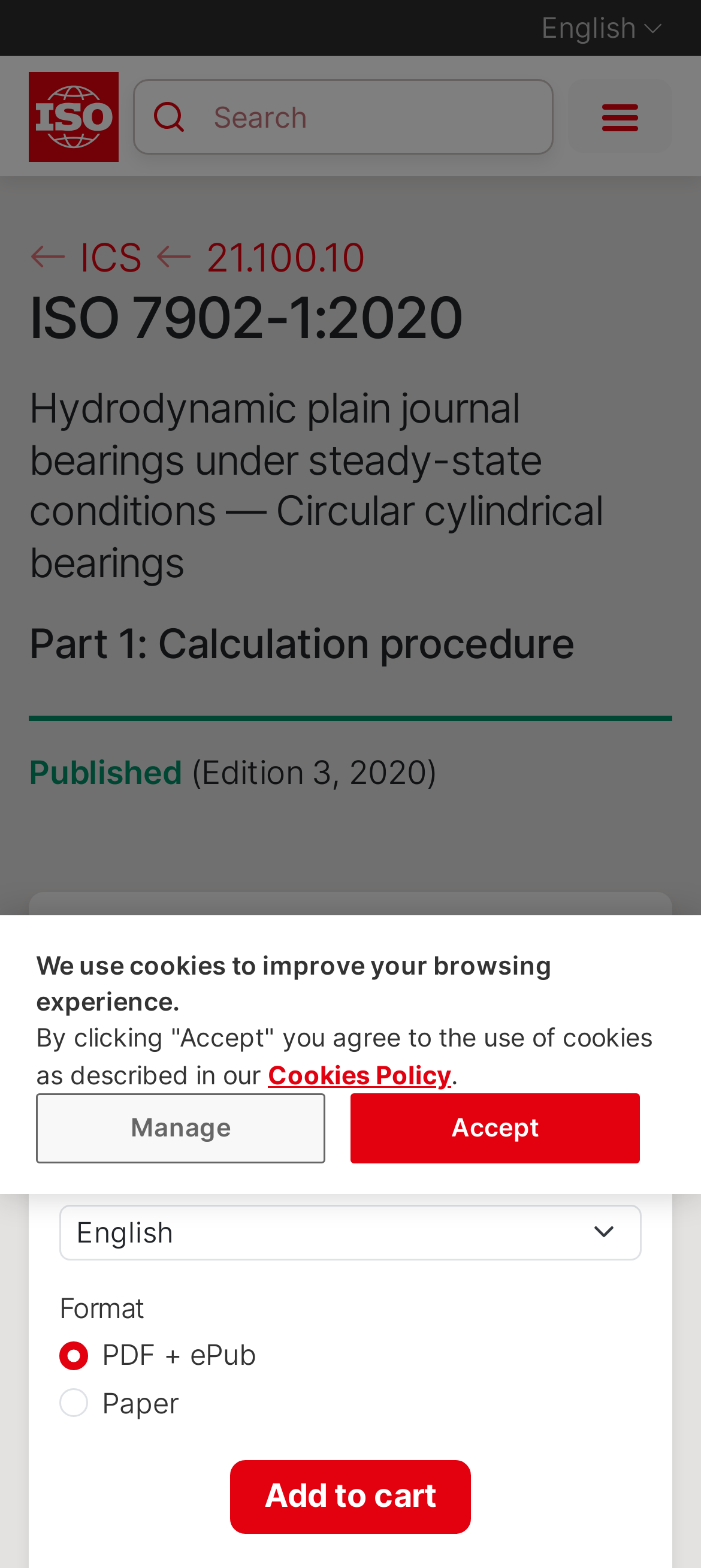Highlight the bounding box coordinates of the element you need to click to perform the following instruction: "Search for a standard."

[0.191, 0.05, 0.789, 0.098]